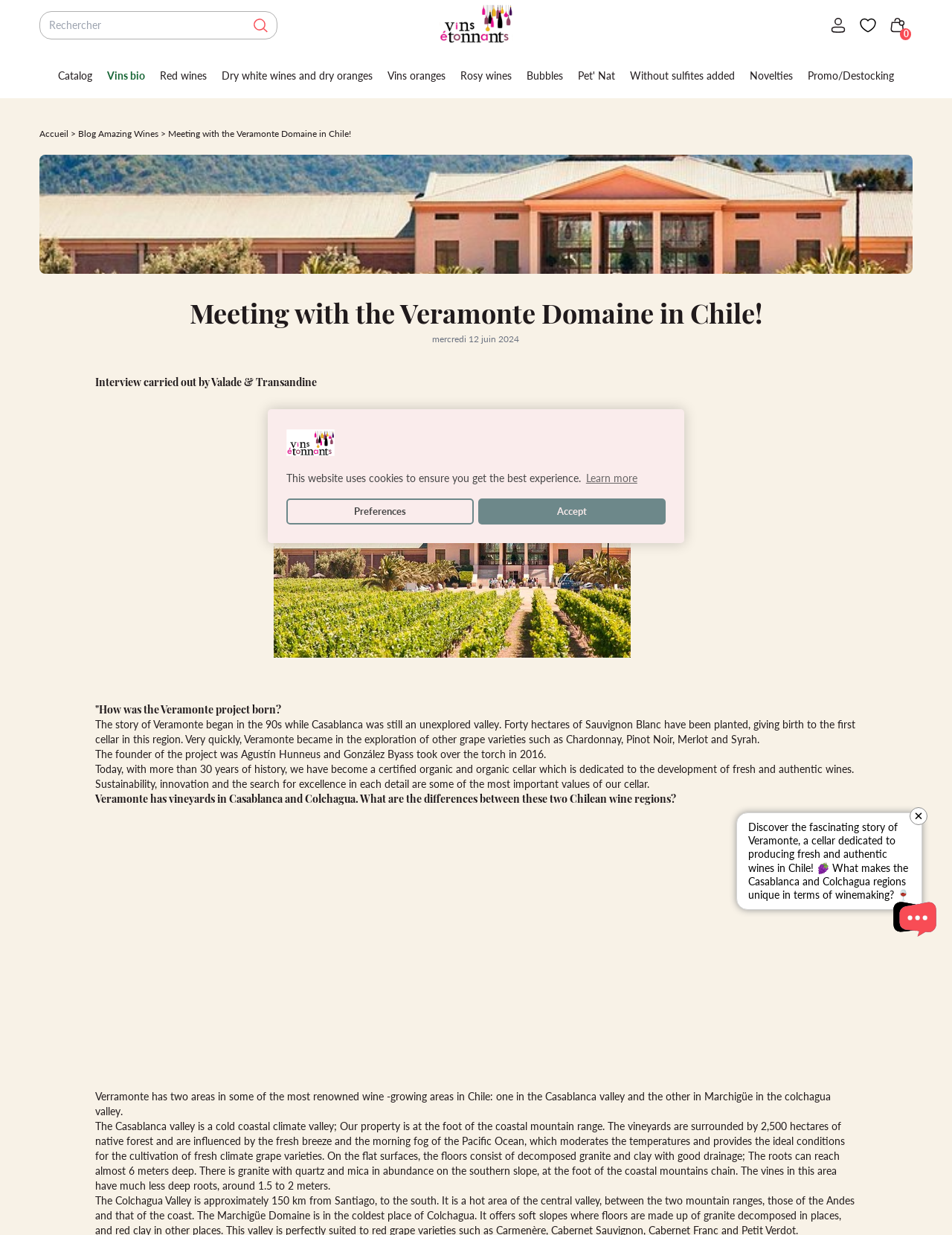Please identify the coordinates of the bounding box for the clickable region that will accomplish this instruction: "Read Our Blogs".

None